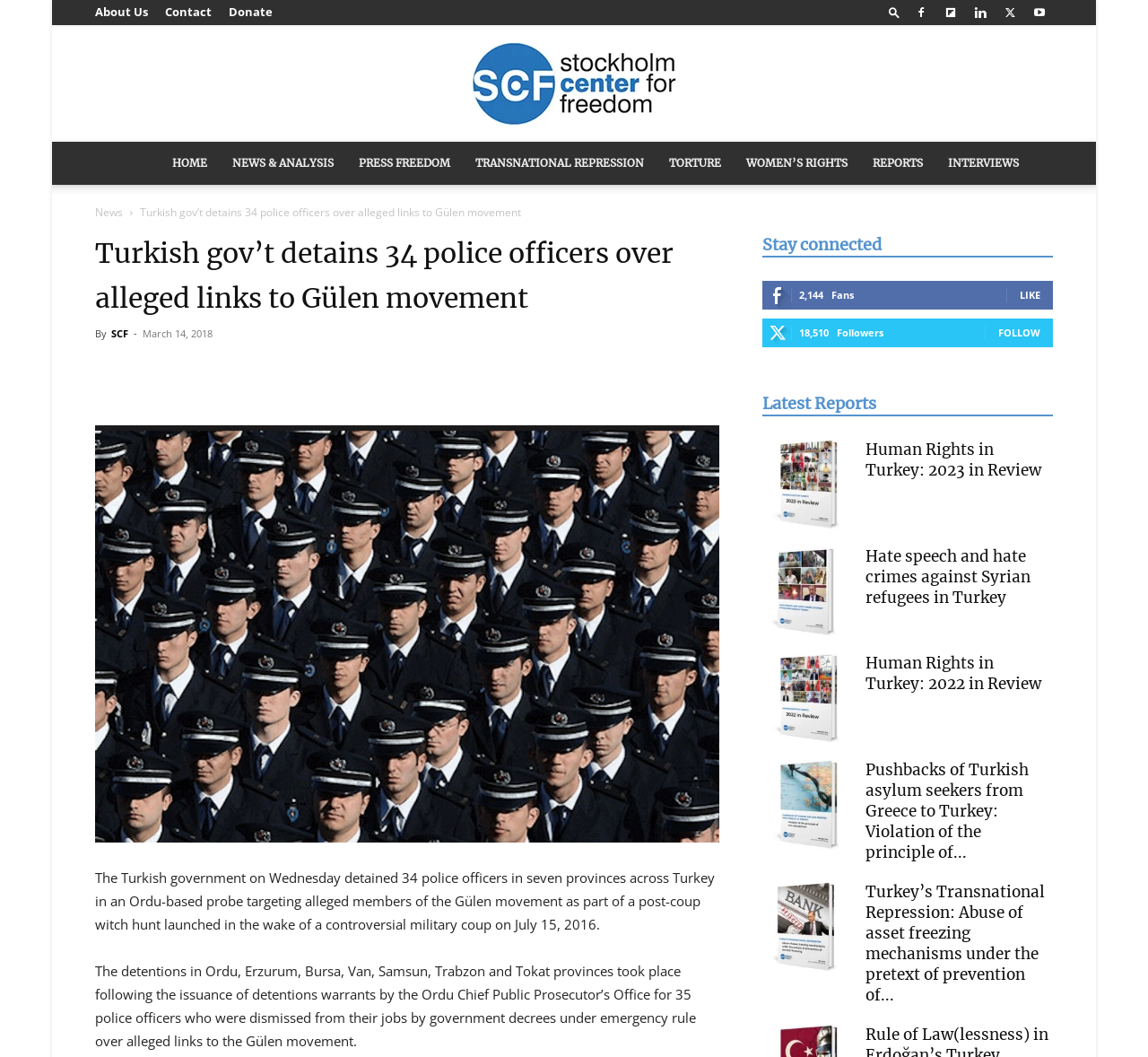Based on the image, provide a detailed and complete answer to the question: 
What is the category of the article 'Human Rights in Turkey: 2023 in Review'?

I found the answer by looking at the section where the article 'Human Rights in Turkey: 2023 in Review' is listed, which is under the heading 'Latest Reports'. This suggests that the category of the article is Reports.